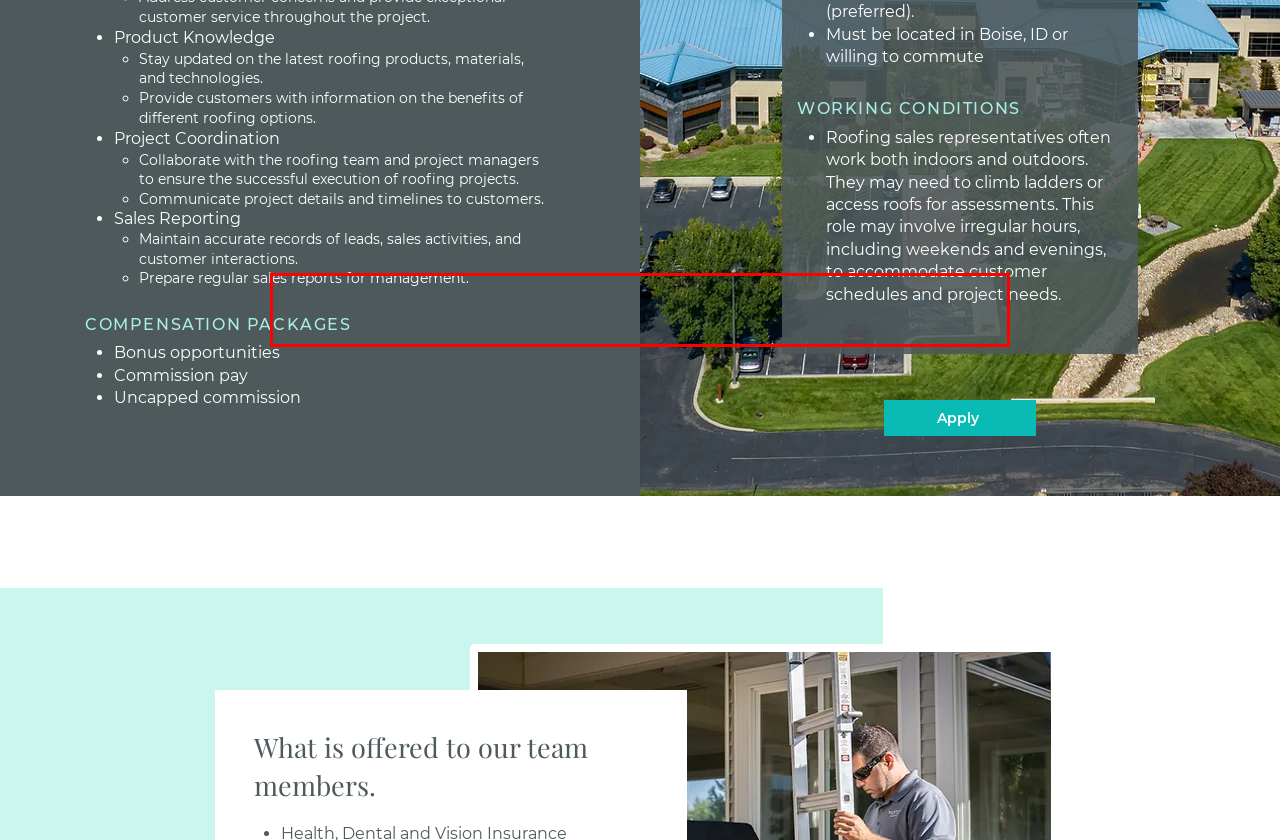With the provided screenshot of a webpage, locate the red bounding box and perform OCR to extract the text content inside it.

We invite you to consider joining the Platinum Roofing & Contractors Team! We believe that our employees are our greatest asset, and we're committed to providing them with a supportive and engaging work environment.